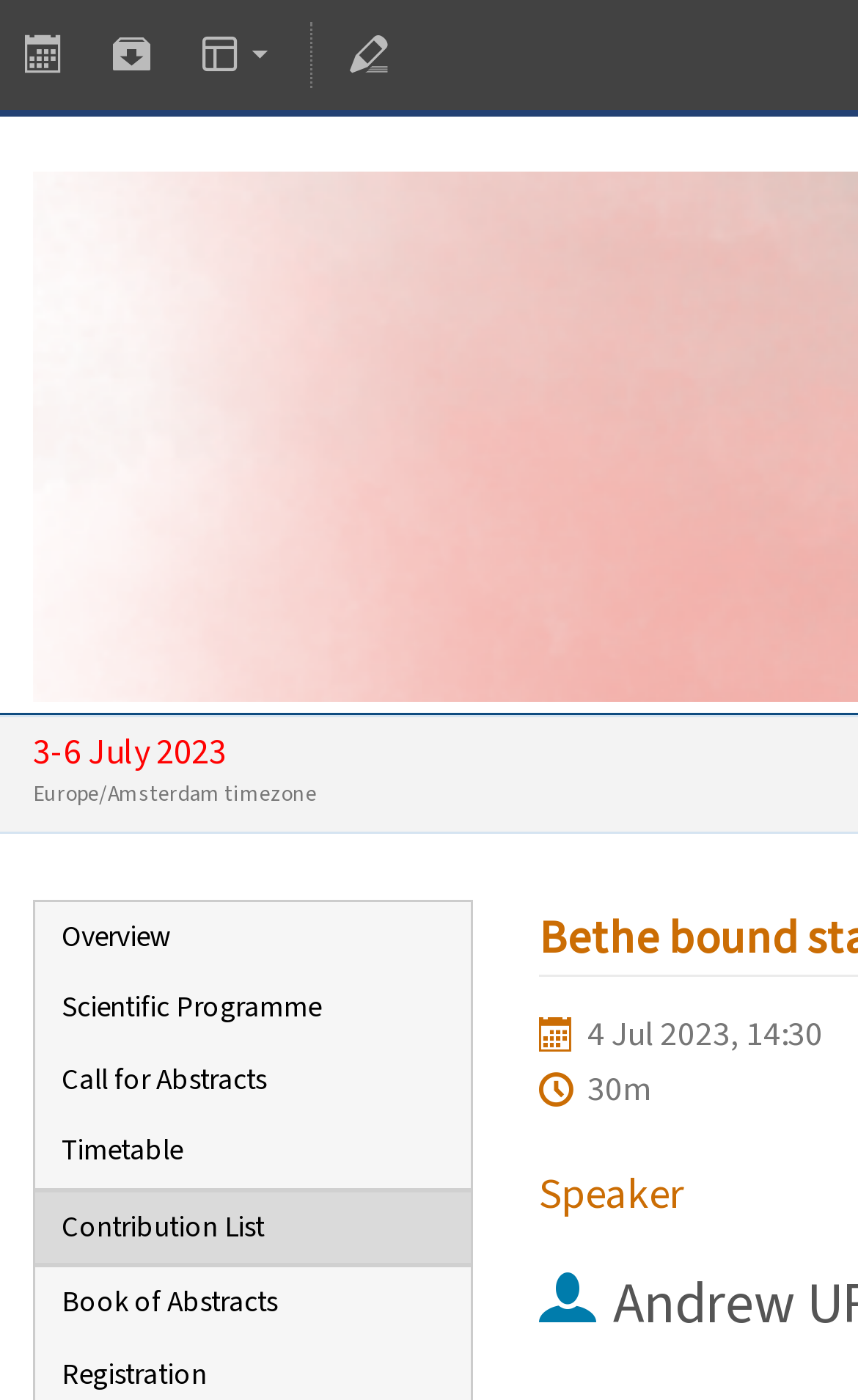Please mark the bounding box coordinates of the area that should be clicked to carry out the instruction: "View Scientific Programme".

[0.041, 0.695, 0.549, 0.746]